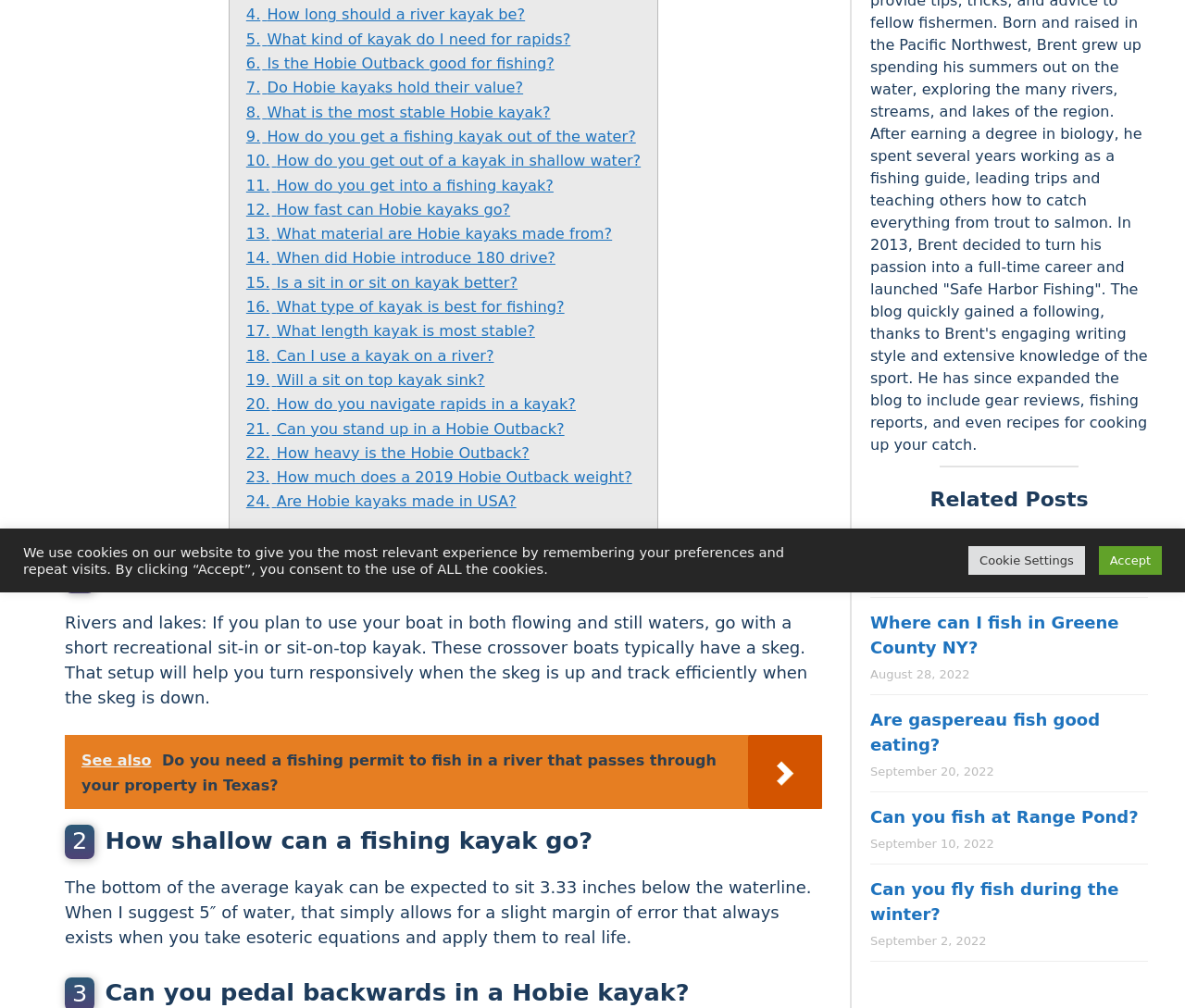Find the bounding box of the element with the following description: "What is a cusk line?". The coordinates must be four float numbers between 0 and 1, formatted as [left, top, right, bottom].

[0.734, 0.536, 0.892, 0.556]